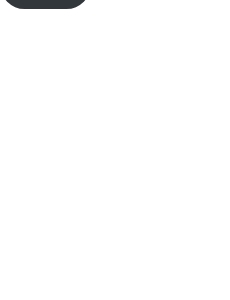What is the design style of the SMEG hand blender?
Please provide a single word or phrase answer based on the image.

Contemporary